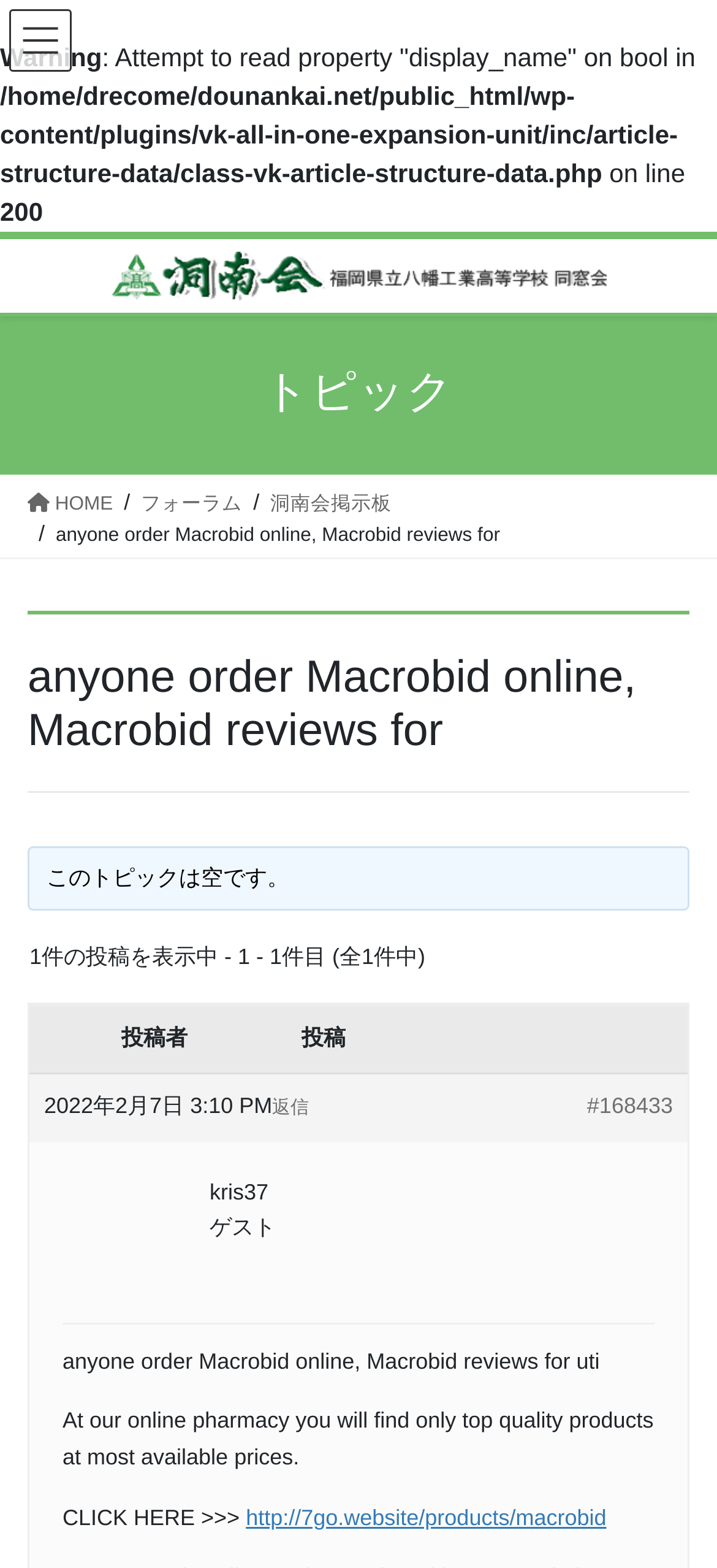Pinpoint the bounding box coordinates of the area that must be clicked to complete this instruction: "view the topic".

[0.367, 0.235, 0.633, 0.267]